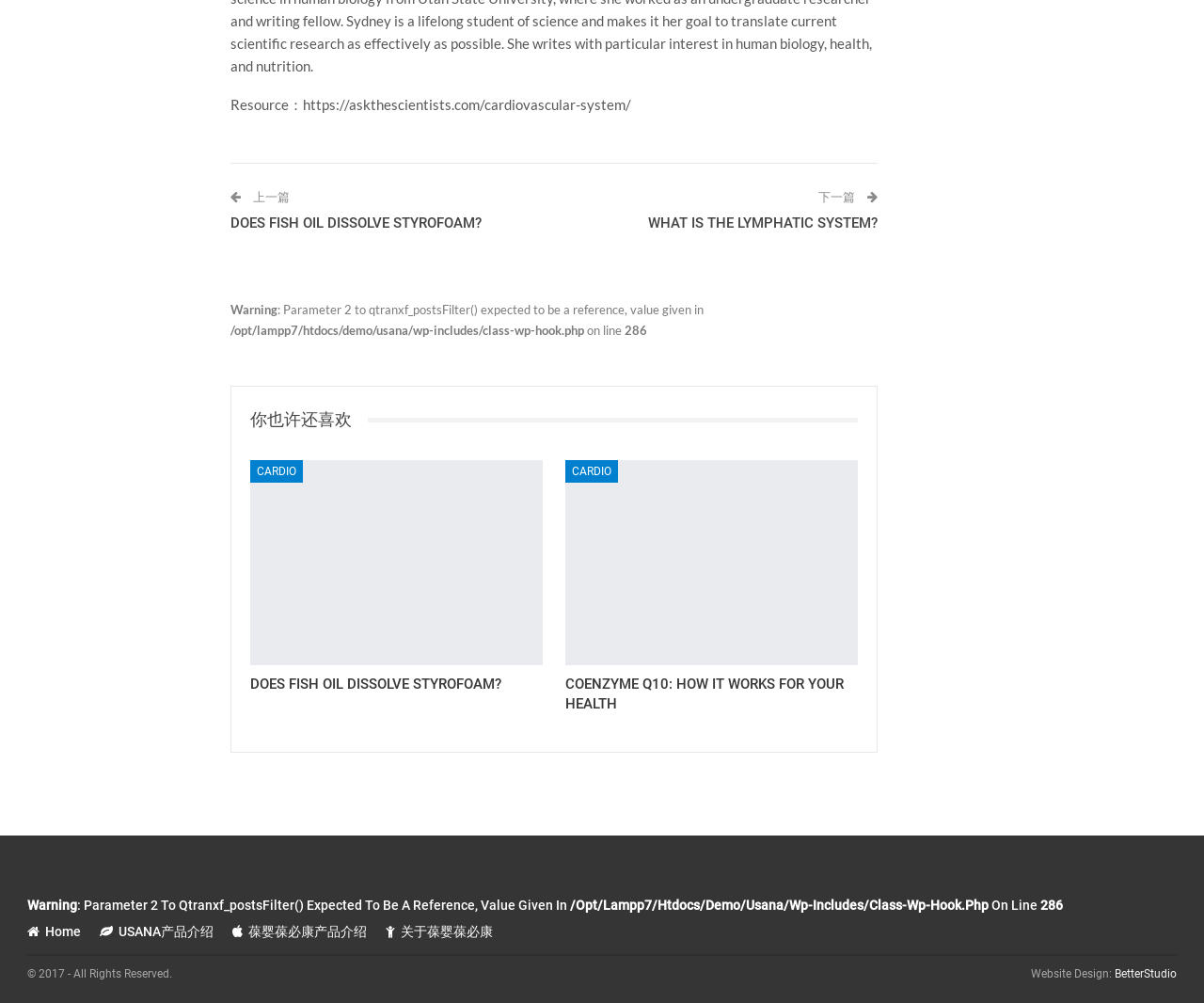Identify the bounding box coordinates for the element that needs to be clicked to fulfill this instruction: "Go to the Household Finances page". Provide the coordinates in the format of four float numbers between 0 and 1: [left, top, right, bottom].

None